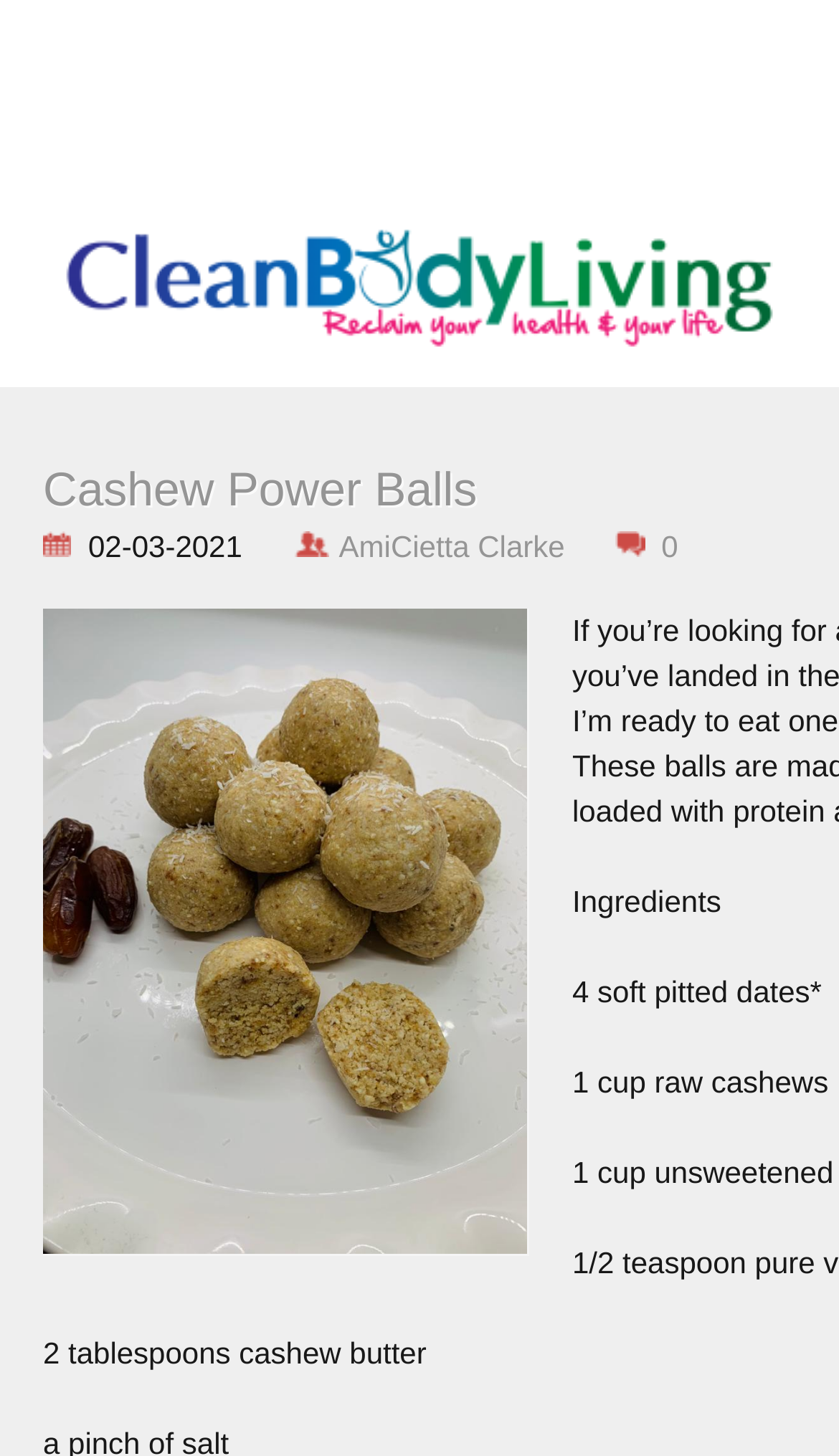For the element described, predict the bounding box coordinates as (top-left x, top-left y, bottom-right x, bottom-right y). All values should be between 0 and 1. Element description: 0

[0.734, 0.363, 0.808, 0.386]